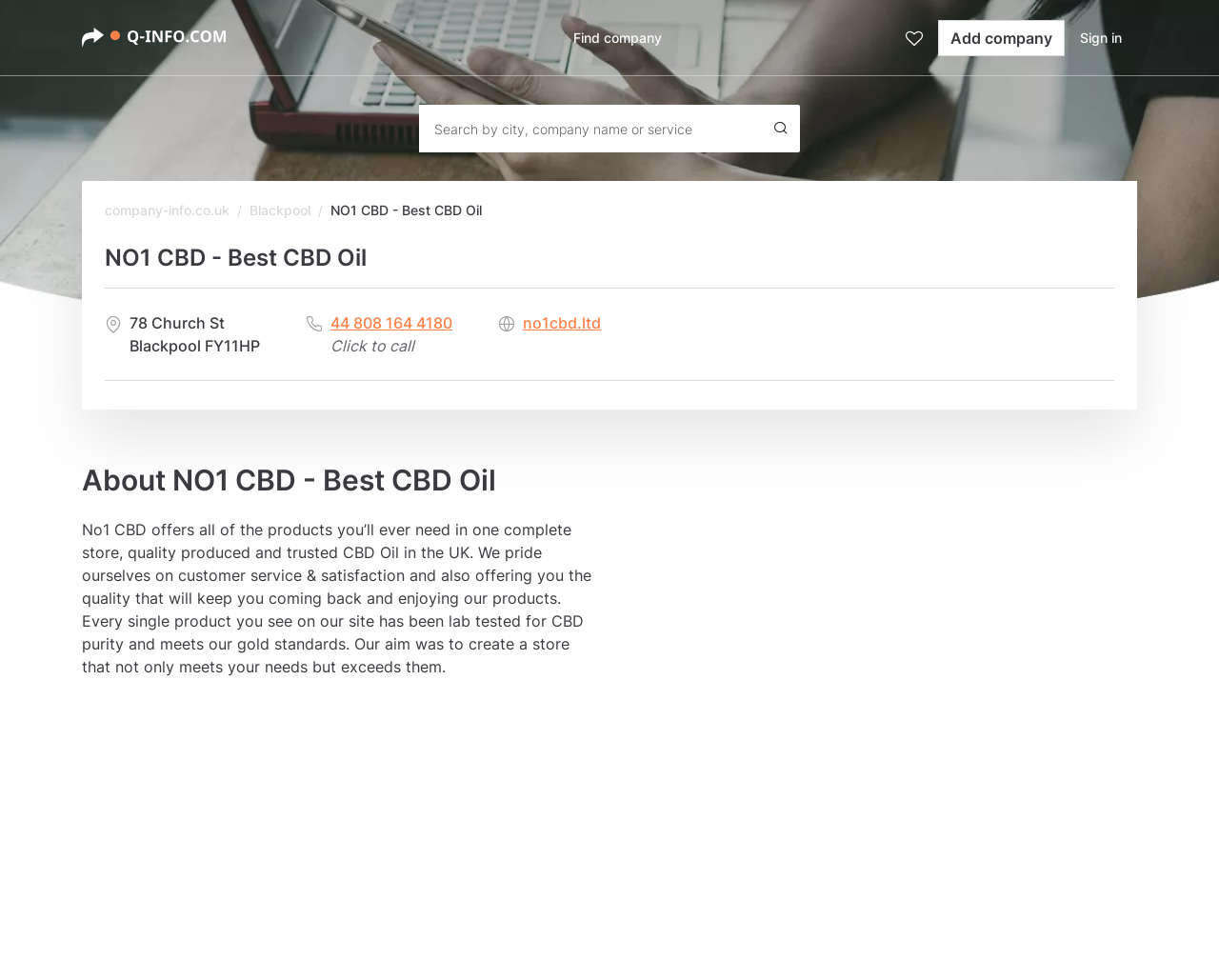Write an extensive caption that covers every aspect of the webpage.

The webpage is about NO1 CBD, a company that offers a wide range of CBD oil products in the UK. At the top left corner, there is a link and a button "Find company" next to it. On the right side of the top section, there are three links: a Facebook icon, "Add company", and "Sign in". Below this section, there is a search bar with a placeholder text "Search by city, company name or service" and a search button with a magnifying glass icon.

Below the search bar, the company's name "NO1 CBD - Best CBD Oil" is displayed prominently, followed by the company's address "78 Church St, Blackpool FY11HP" and contact information, including a phone number and a website URL. 

The main content of the webpage is divided into two sections by horizontal separators. The first section is an about page, with a heading "About NO1 CBD - Best CBD Oil" and a paragraph describing the company's mission and values. The text explains that NO1 CBD offers a wide range of products, prioritizes customer service and satisfaction, and ensures the quality of its products through lab testing.